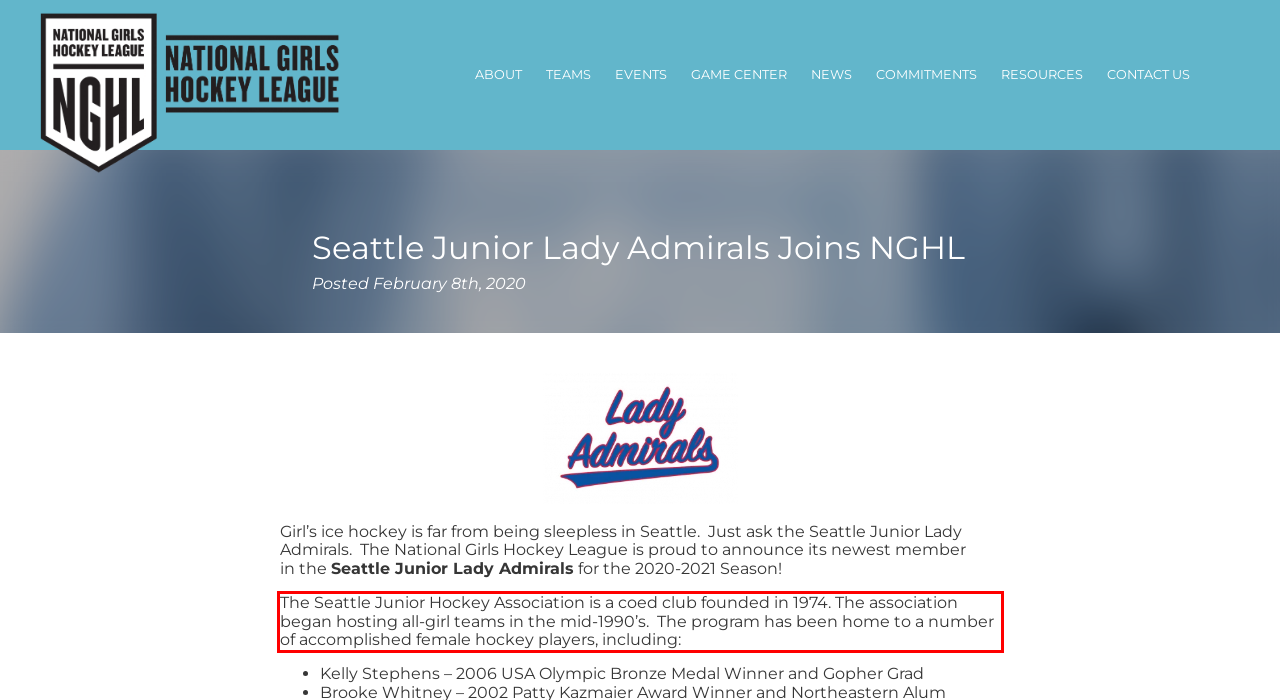From the given screenshot of a webpage, identify the red bounding box and extract the text content within it.

The Seattle Junior Hockey Association is a coed club founded in 1974. The association began hosting all-girl teams in the mid-1990’s. The program has been home to a number of accomplished female hockey players, including: